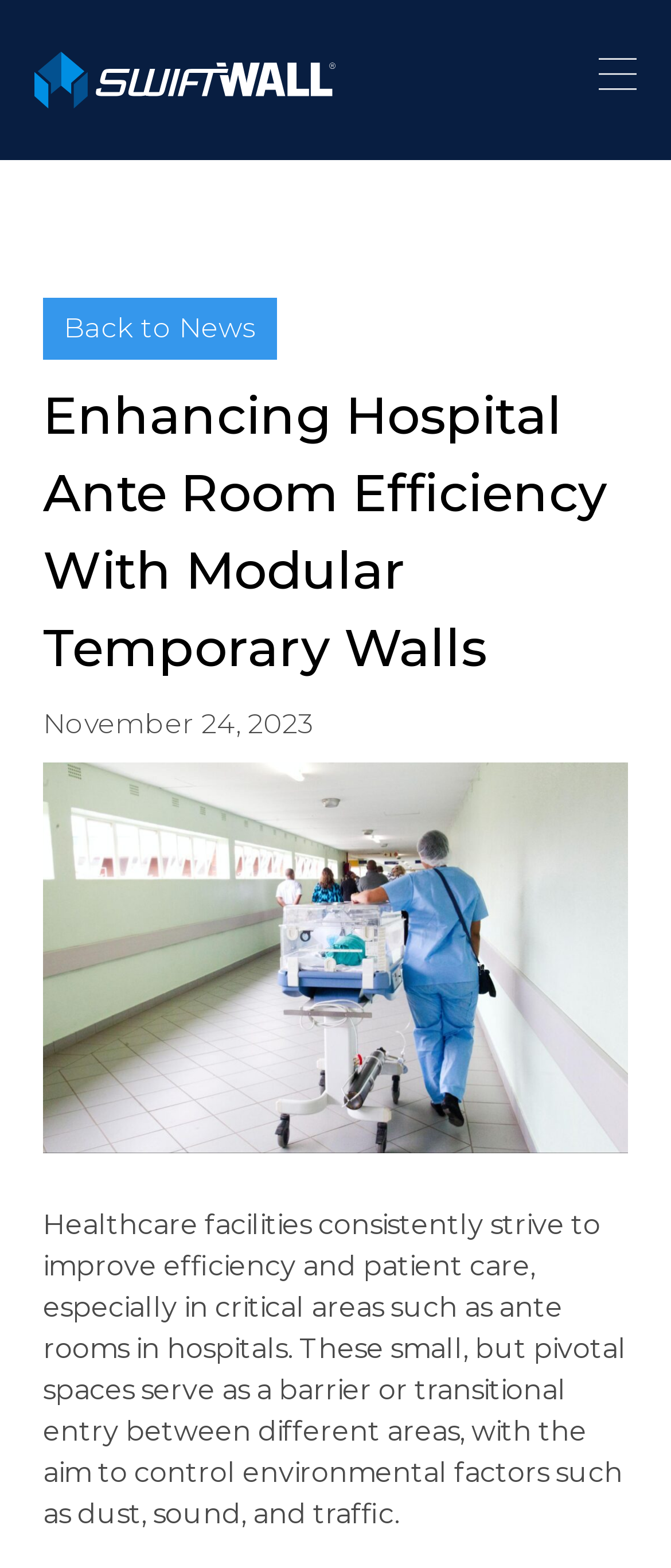Determine the main headline of the webpage and provide its text.

Enhancing Hospital Ante Room Efficiency With Modular Temporary Walls